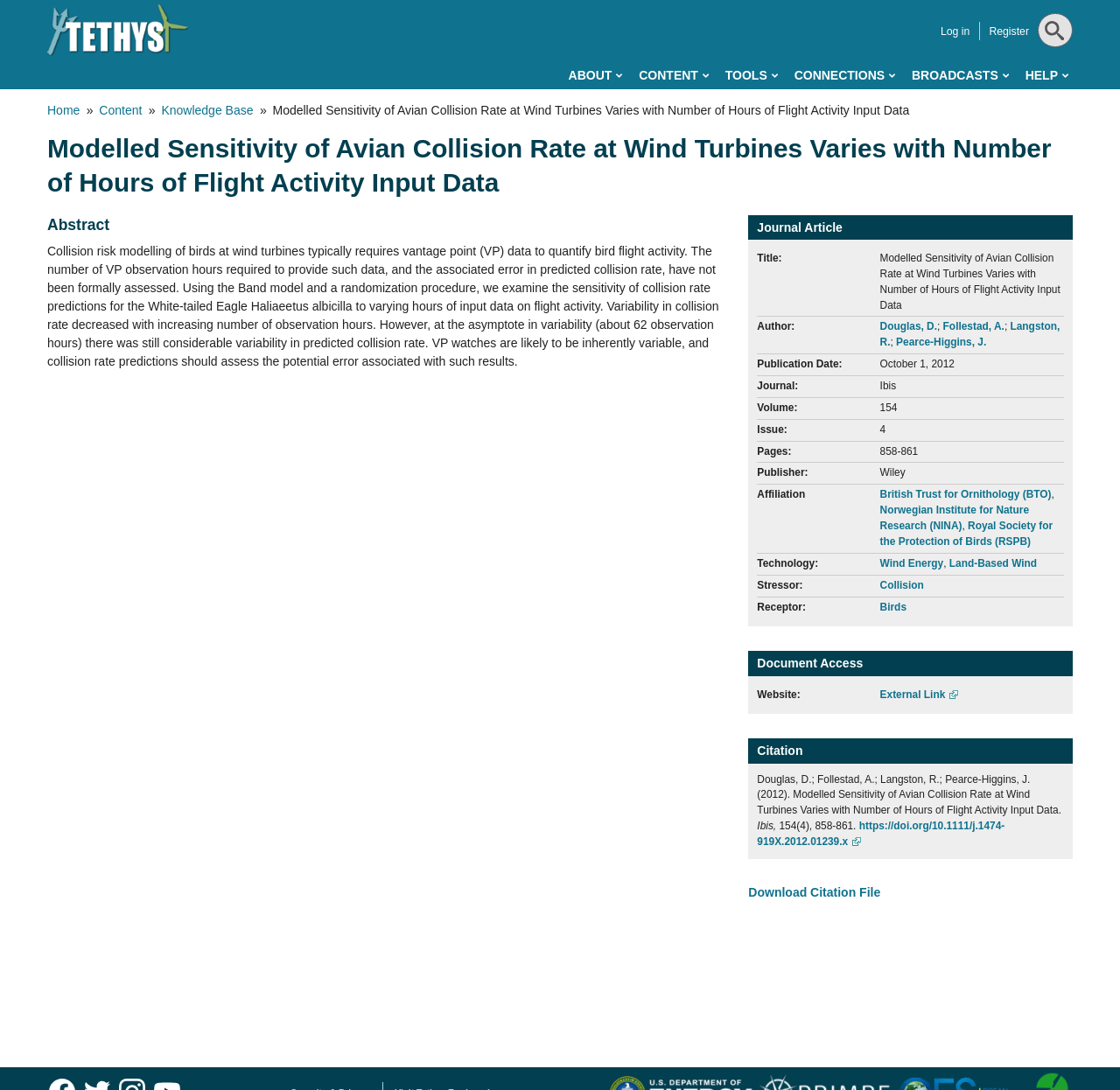Respond to the question below with a single word or phrase: What is the title of the article?

Modelled Sensitivity of Avian Collision Rate at Wind Turbines Varies with Number of Hours of Flight Activity Input Data